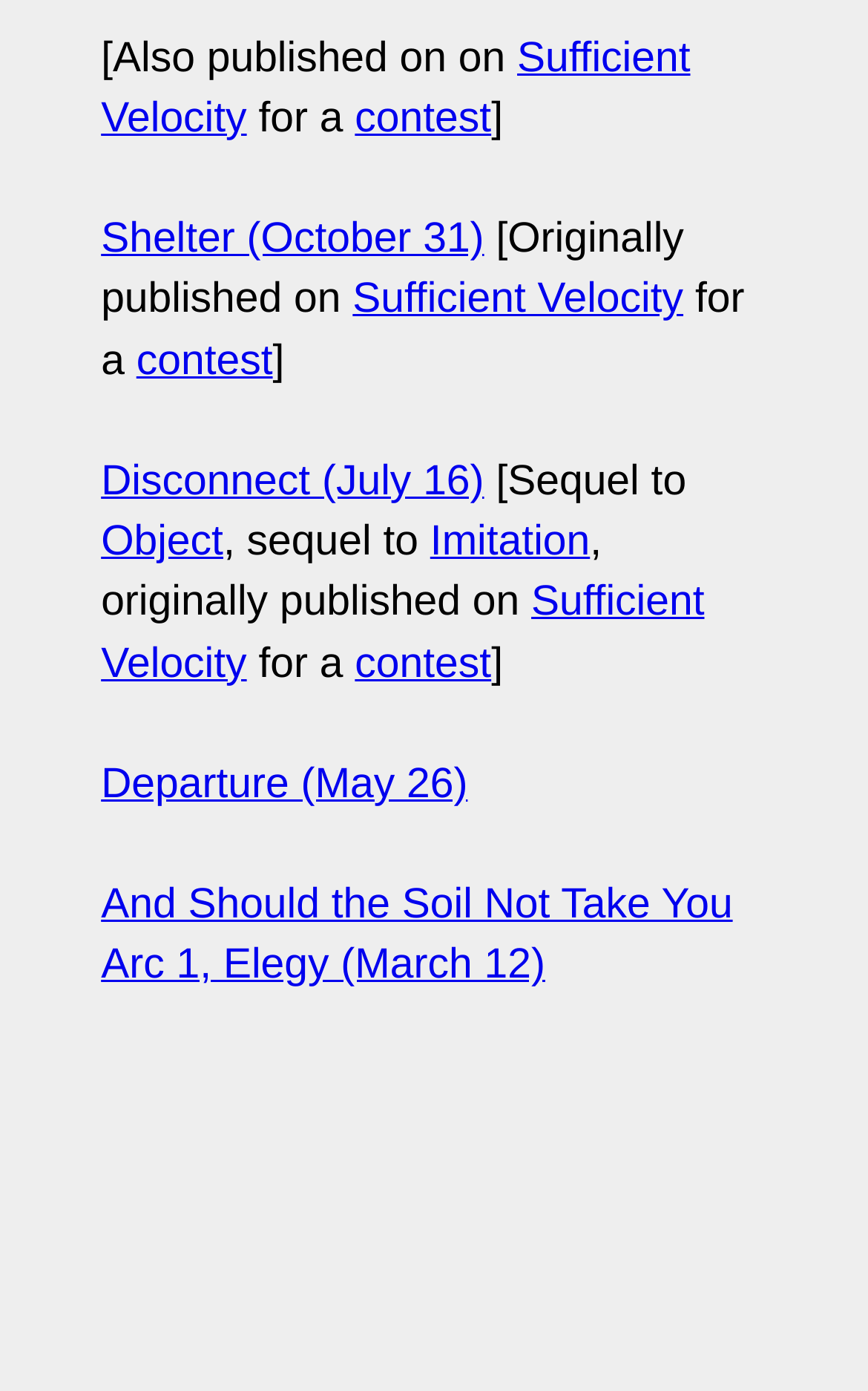Find the bounding box of the element with the following description: "Sufficient Velocity". The coordinates must be four float numbers between 0 and 1, formatted as [left, top, right, bottom].

[0.406, 0.199, 0.787, 0.233]